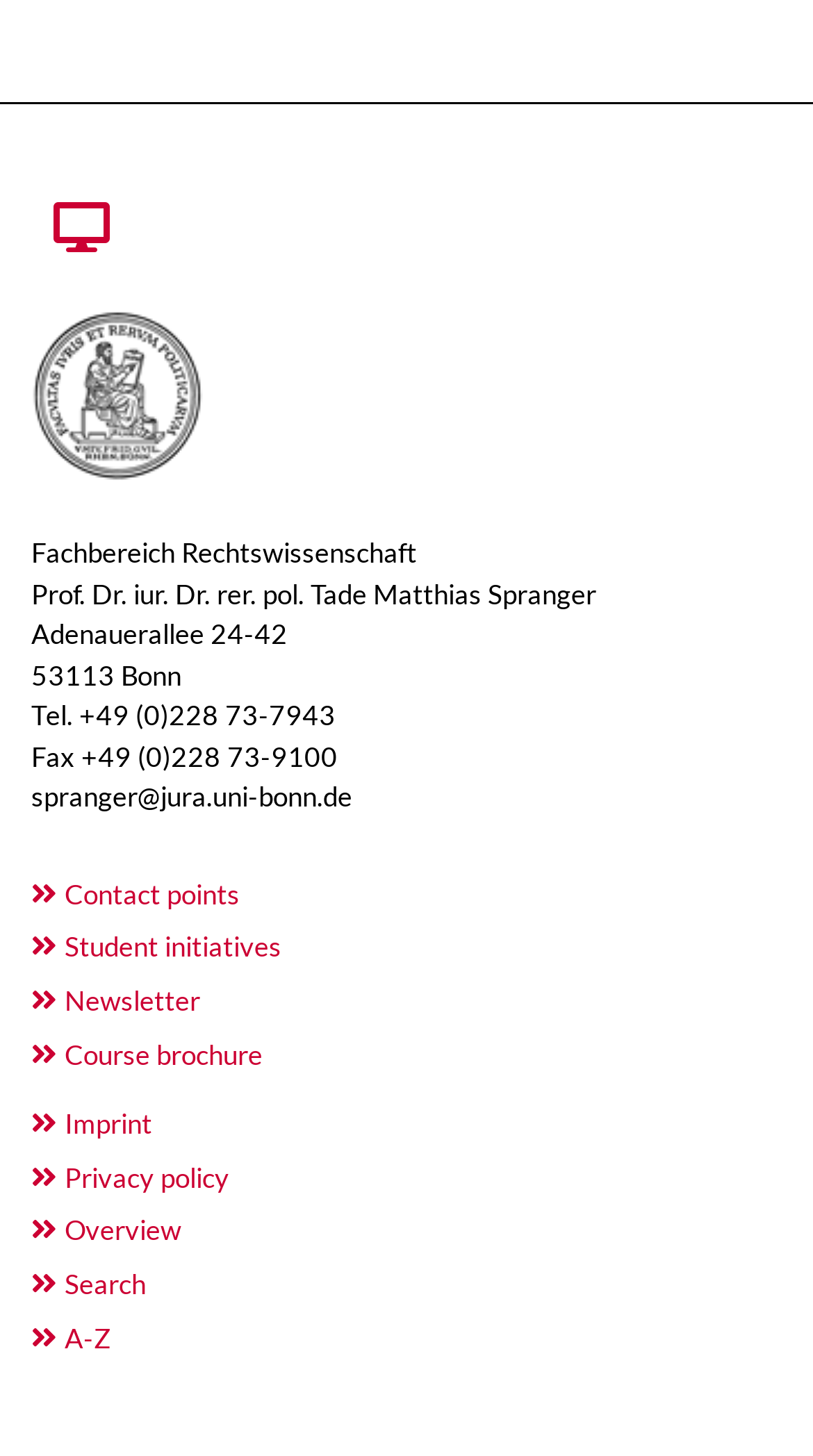Provide the bounding box coordinates of the area you need to click to execute the following instruction: "Open course brochure".

[0.038, 0.706, 0.962, 0.743]